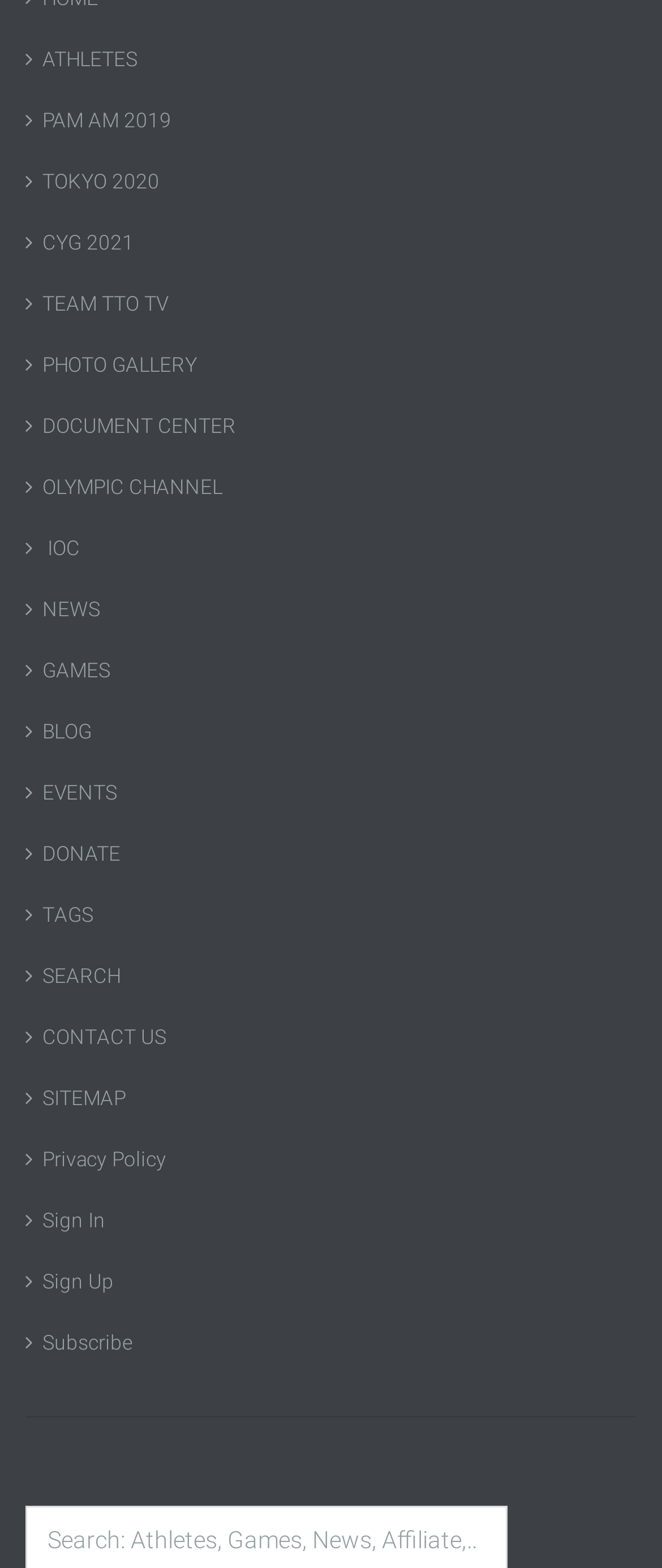Please identify the bounding box coordinates of the region to click in order to complete the task: "Sign In to the account". The coordinates must be four float numbers between 0 and 1, specified as [left, top, right, bottom].

[0.038, 0.758, 0.962, 0.797]